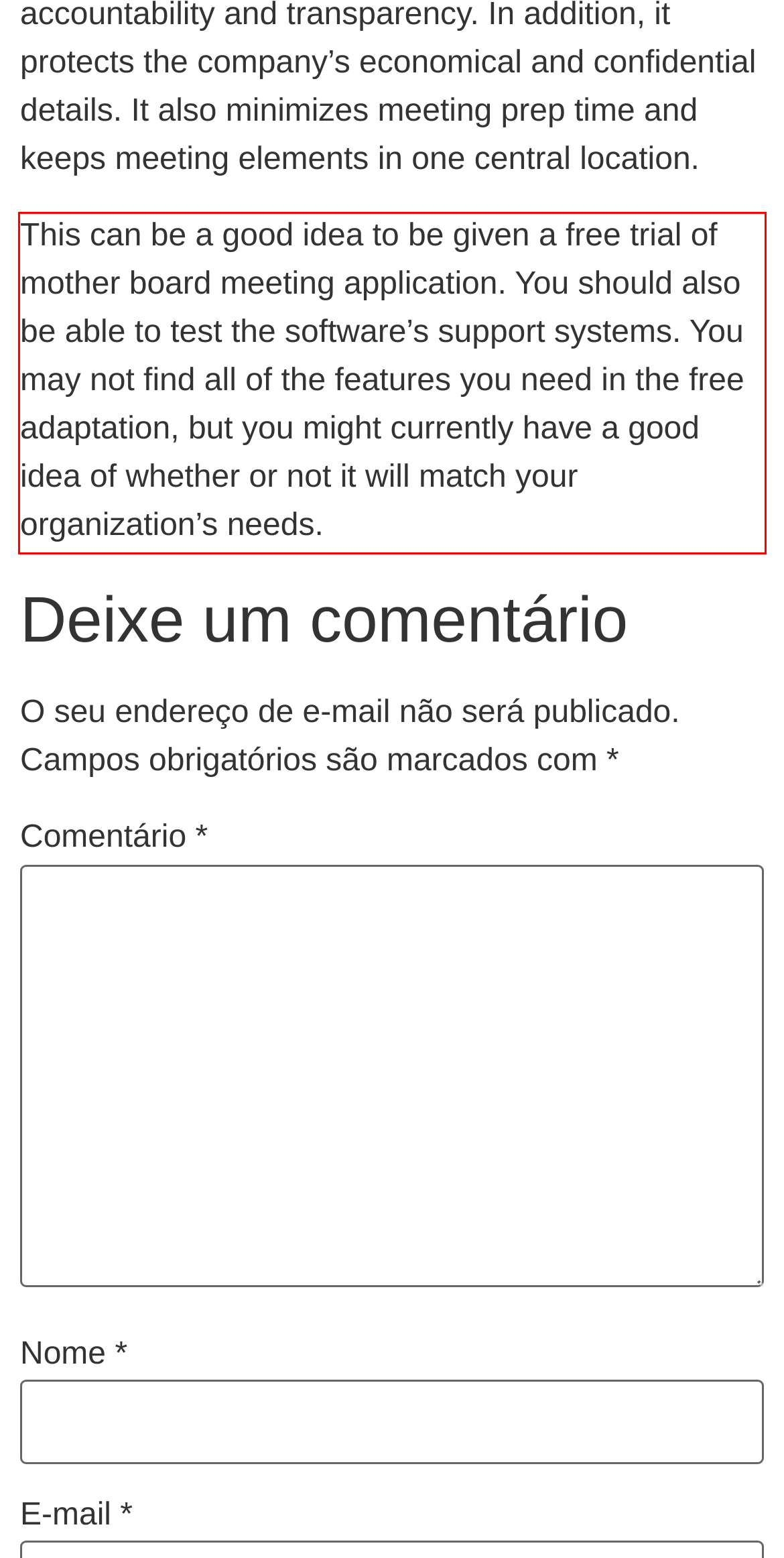Using the provided screenshot of a webpage, recognize the text inside the red rectangle bounding box by performing OCR.

This can be a good idea to be given a free trial of mother board meeting application. You should also be able to test the software’s support systems. You may not find all of the features you need in the free adaptation, but you might currently have a good idea of whether or not it will match your organization’s needs.